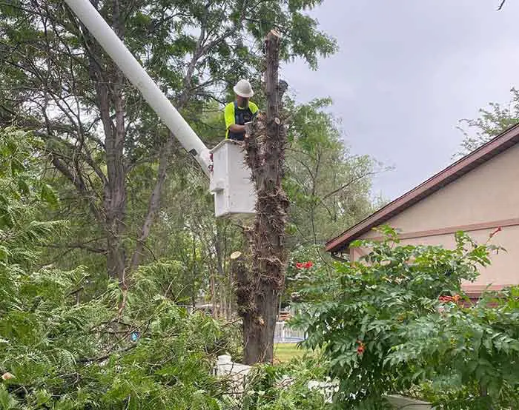What is being trimmed in the image?
Please provide a single word or phrase as your answer based on the image.

A tall tree